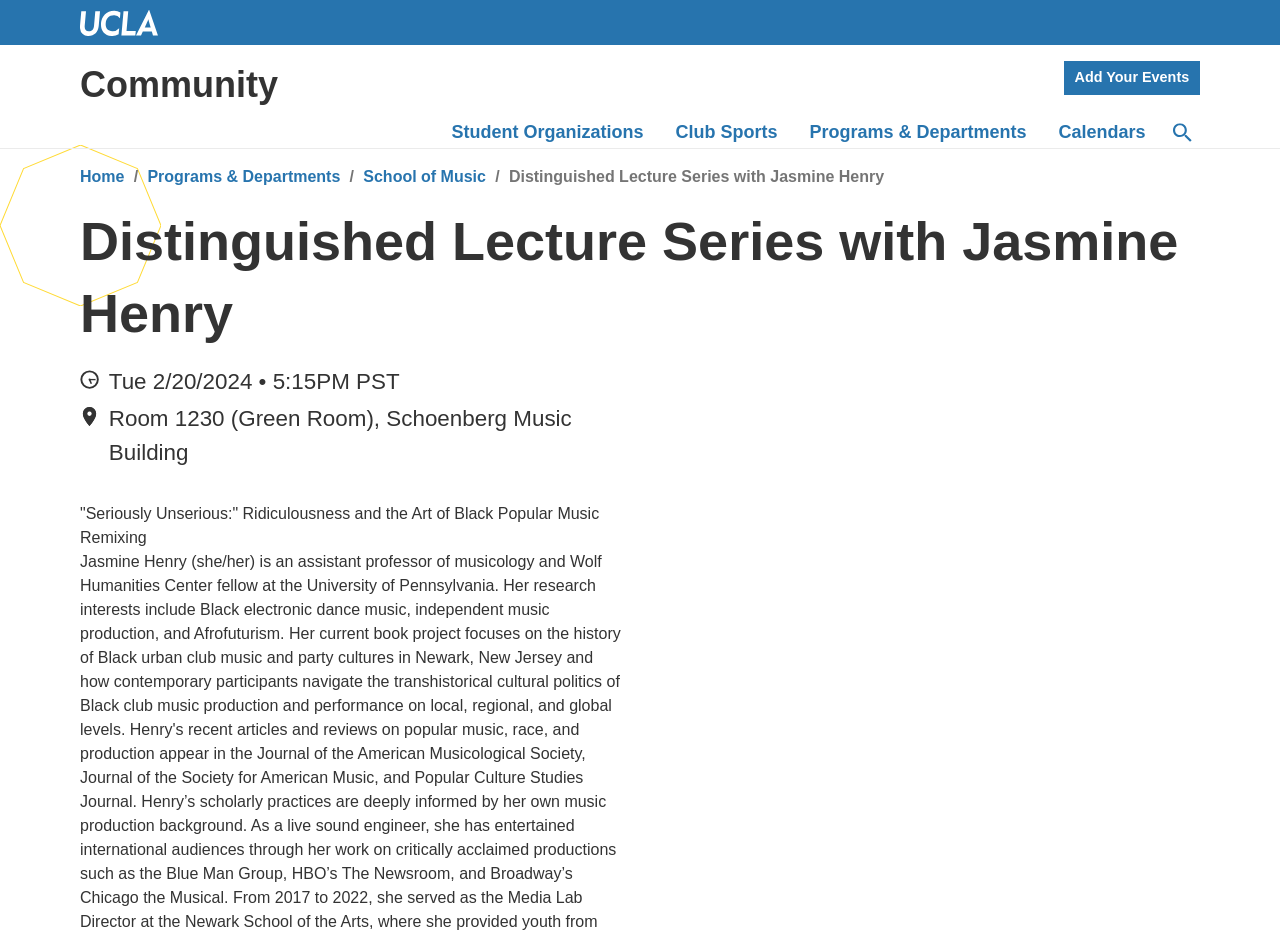Highlight the bounding box coordinates of the element you need to click to perform the following instruction: "view Home page."

[0.062, 0.181, 0.097, 0.199]